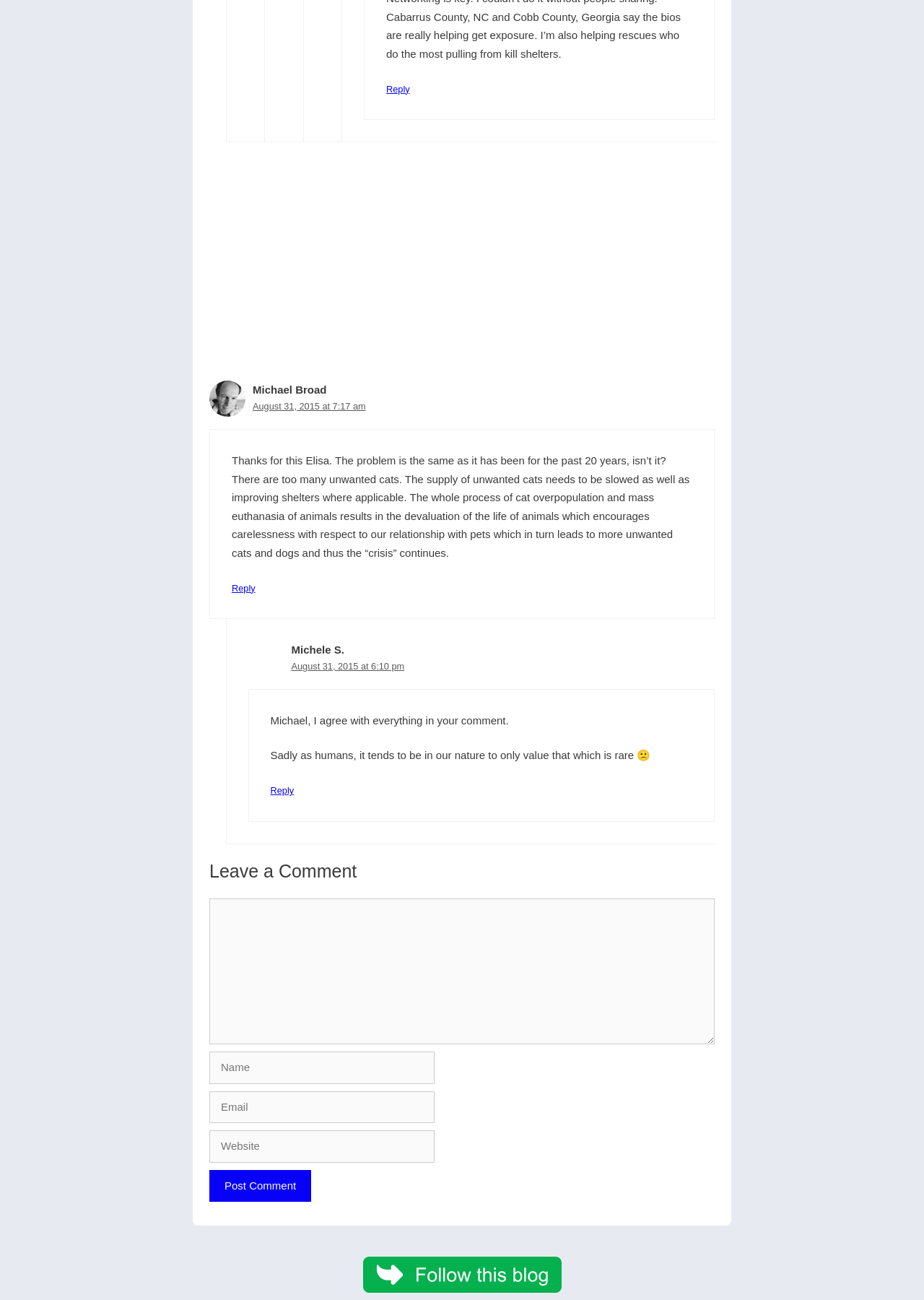Carefully examine the image and provide an in-depth answer to the question: What is the name of the first commenter?

I looked at the first comment meta section and found the name 'Michael Broad' which is the name of the first commenter.